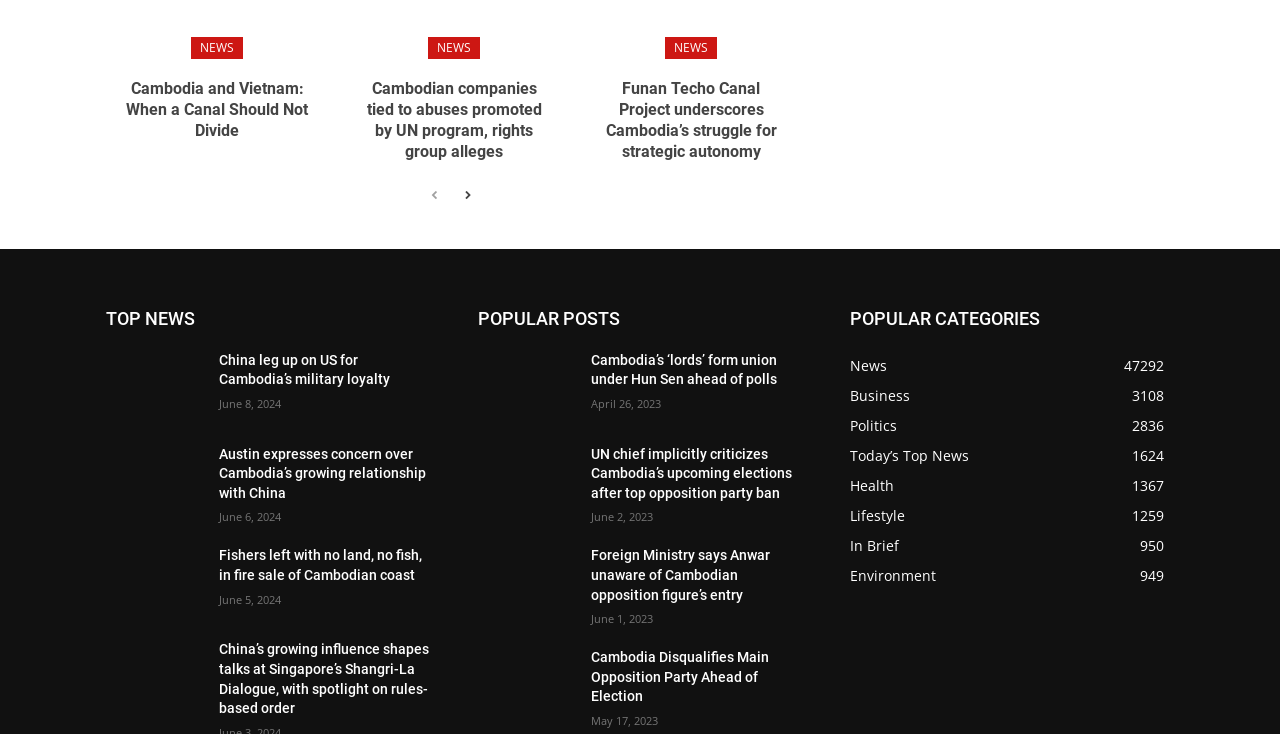What is the date of the news article 'Fishers left with no land, no fish, in fire sale of Cambodian coast'?
Using the information from the image, give a concise answer in one word or a short phrase.

June 5, 2024